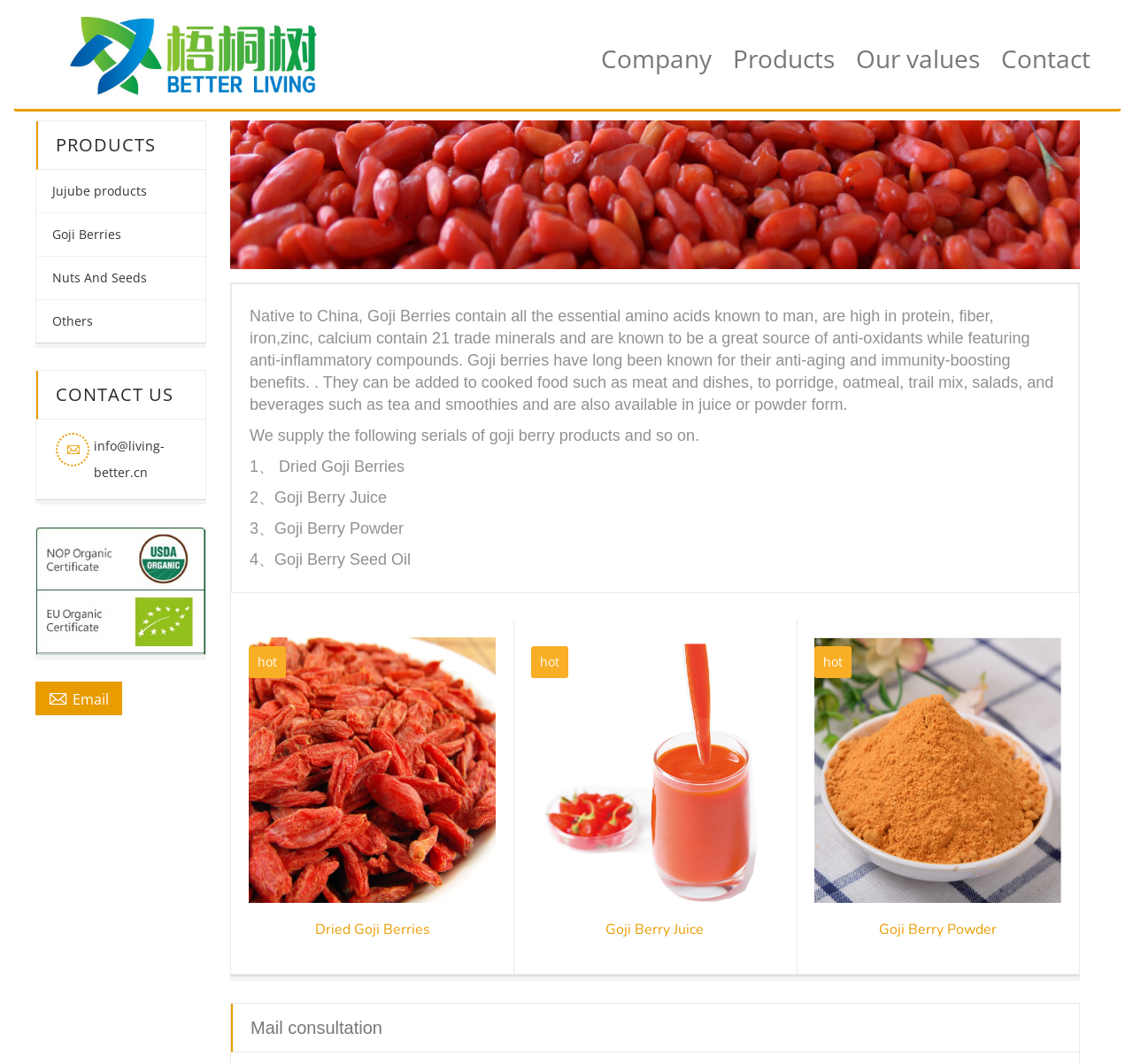Please mark the bounding box coordinates of the area that should be clicked to carry out the instruction: "Send an email to 'info@living-better.cn'".

[0.083, 0.411, 0.145, 0.452]